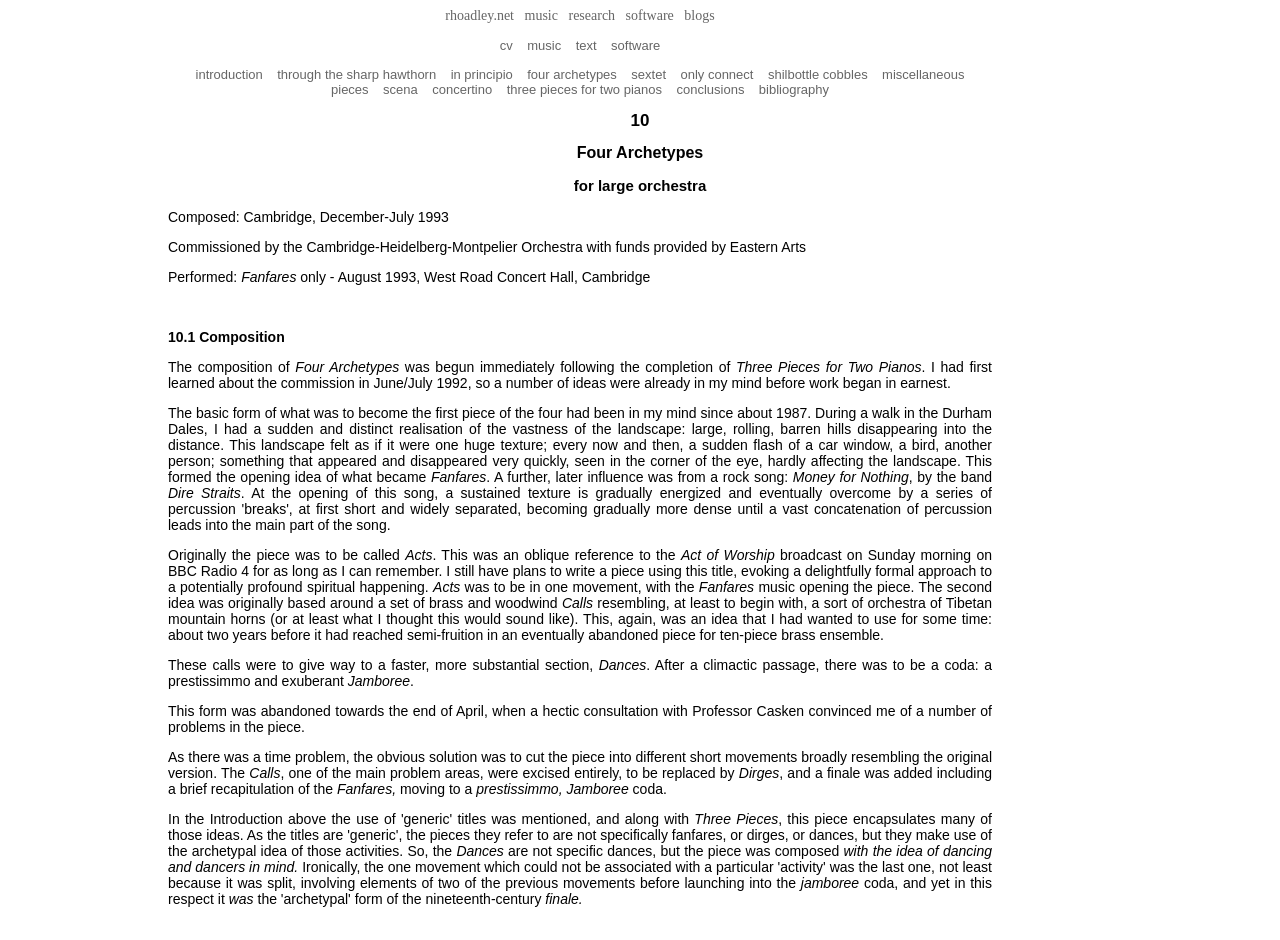What is the composer's name?
Please provide an in-depth and detailed response to the question.

The composer's name is R Hoadley, which is mentioned in the meta description 'Four Archetypes (R Hoadley PhD Commentary)' and can be inferred as the author of the webpage.